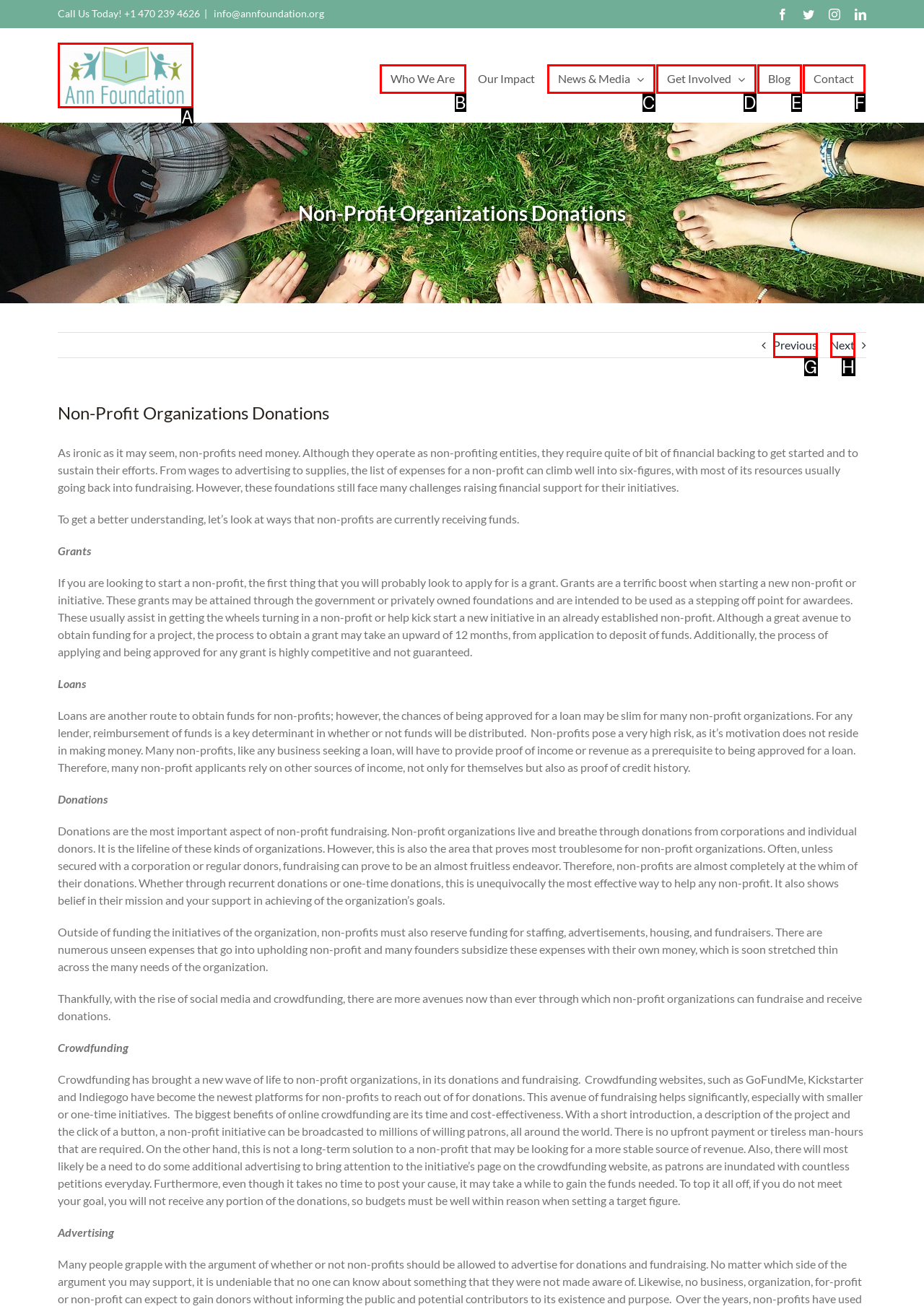Choose the letter of the UI element that aligns with the following description: News & Media
State your answer as the letter from the listed options.

C